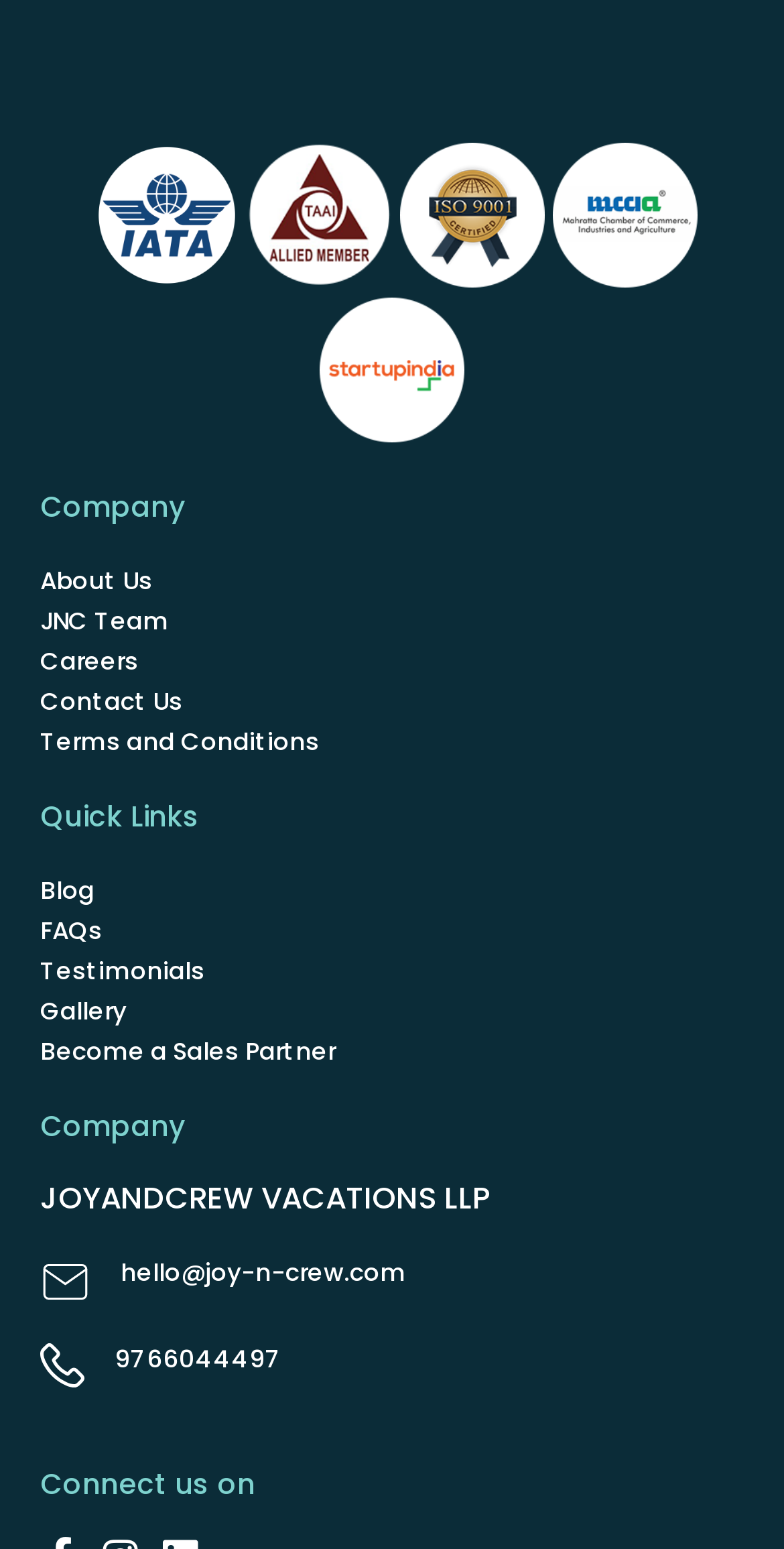Identify the bounding box coordinates of the section that should be clicked to achieve the task described: "Read About Us page".

[0.051, 0.362, 0.949, 0.388]